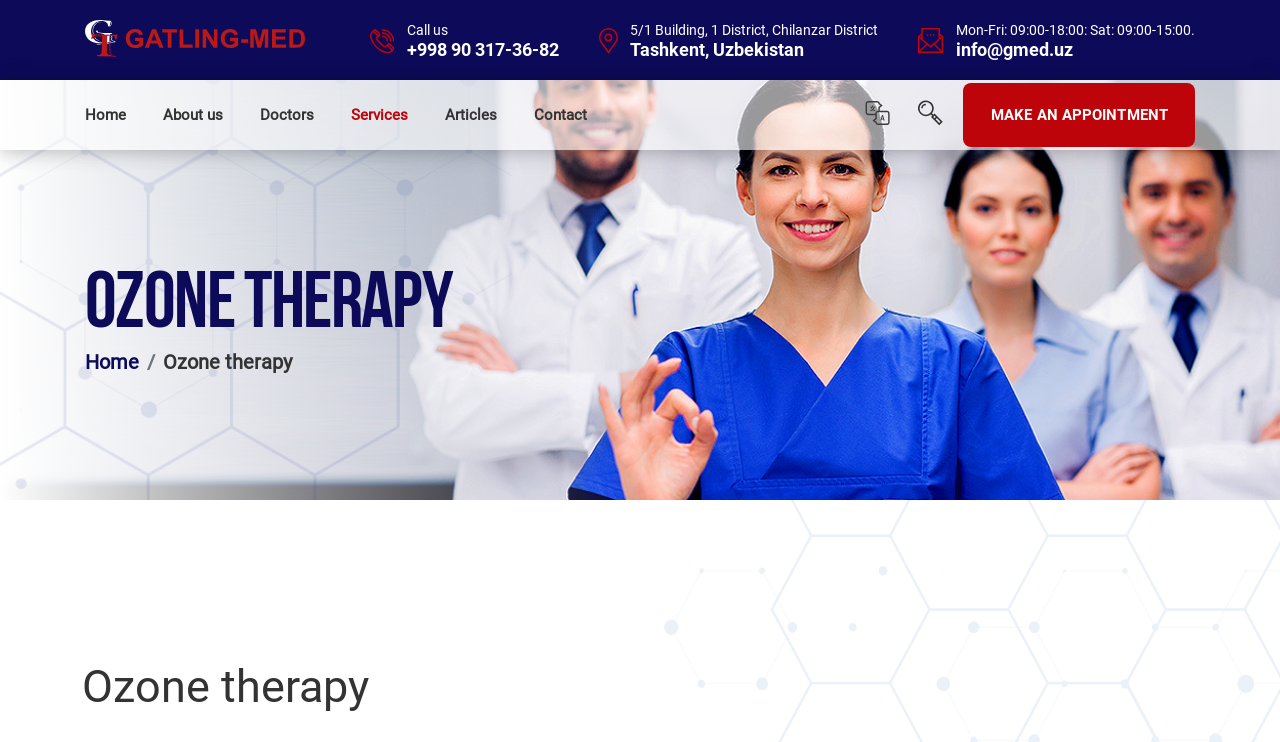Please find and report the bounding box coordinates of the element to click in order to perform the following action: "Send an email to the clinic". The coordinates should be expressed as four float numbers between 0 and 1, in the format [left, top, right, bottom].

[0.747, 0.05, 0.934, 0.086]